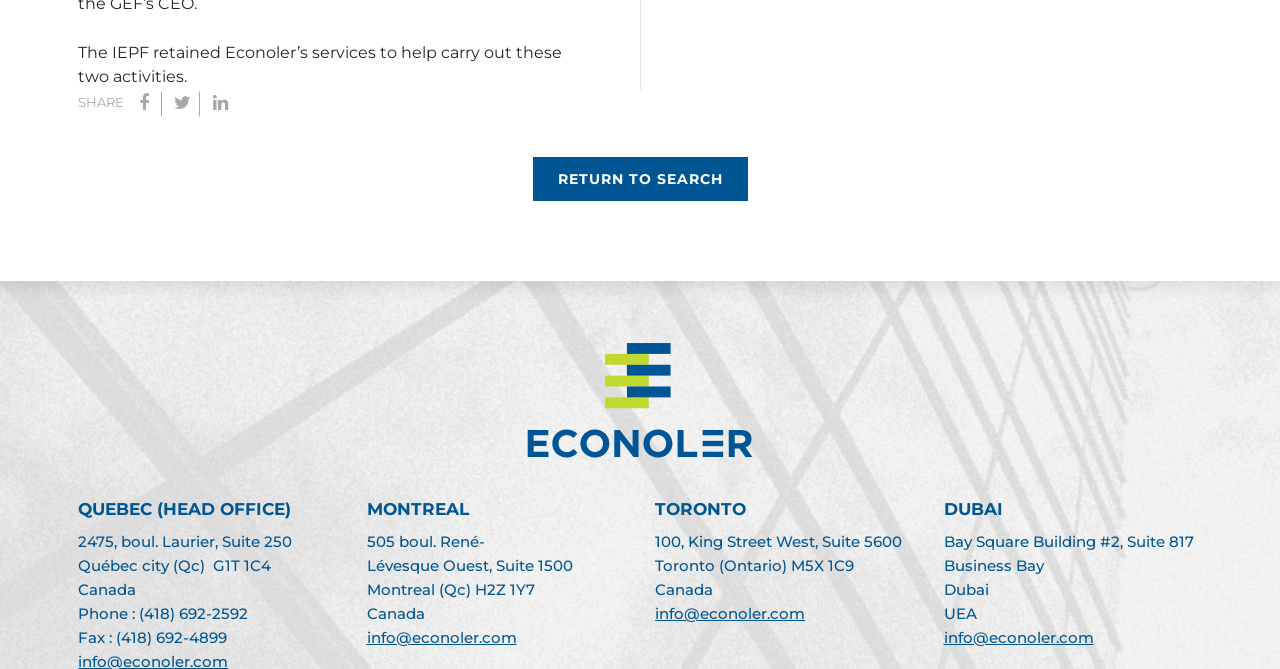How many social media links are available?
Please provide a single word or phrase in response based on the screenshot.

3